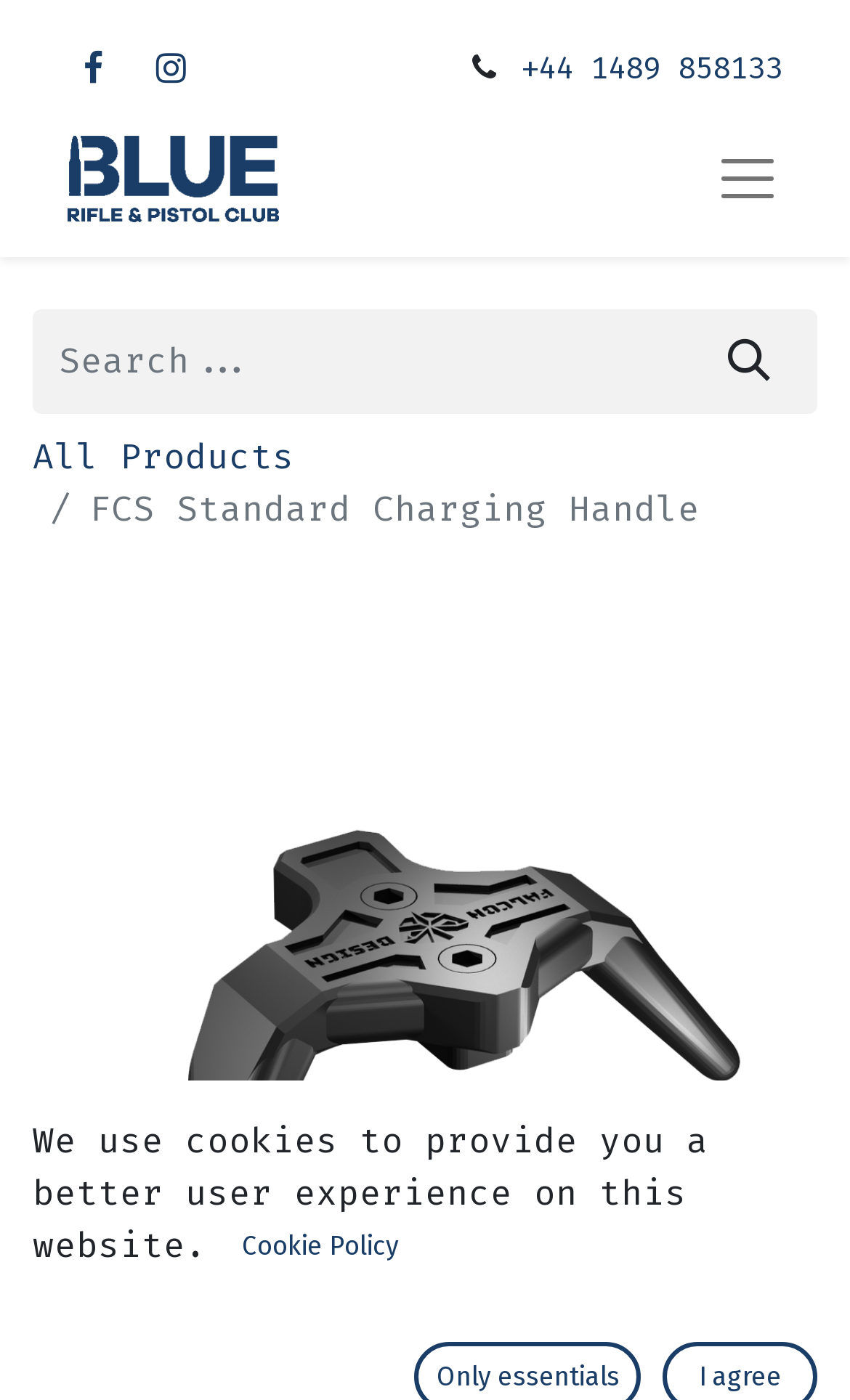What is the purpose of the button at the top right corner?
Please ensure your answer is as detailed and informative as possible.

The purpose of the button at the top right corner is to initiate a search, which is indicated by the button's text 'Search' and its location next to the search box with a bounding box of [0.8, 0.222, 0.962, 0.296].